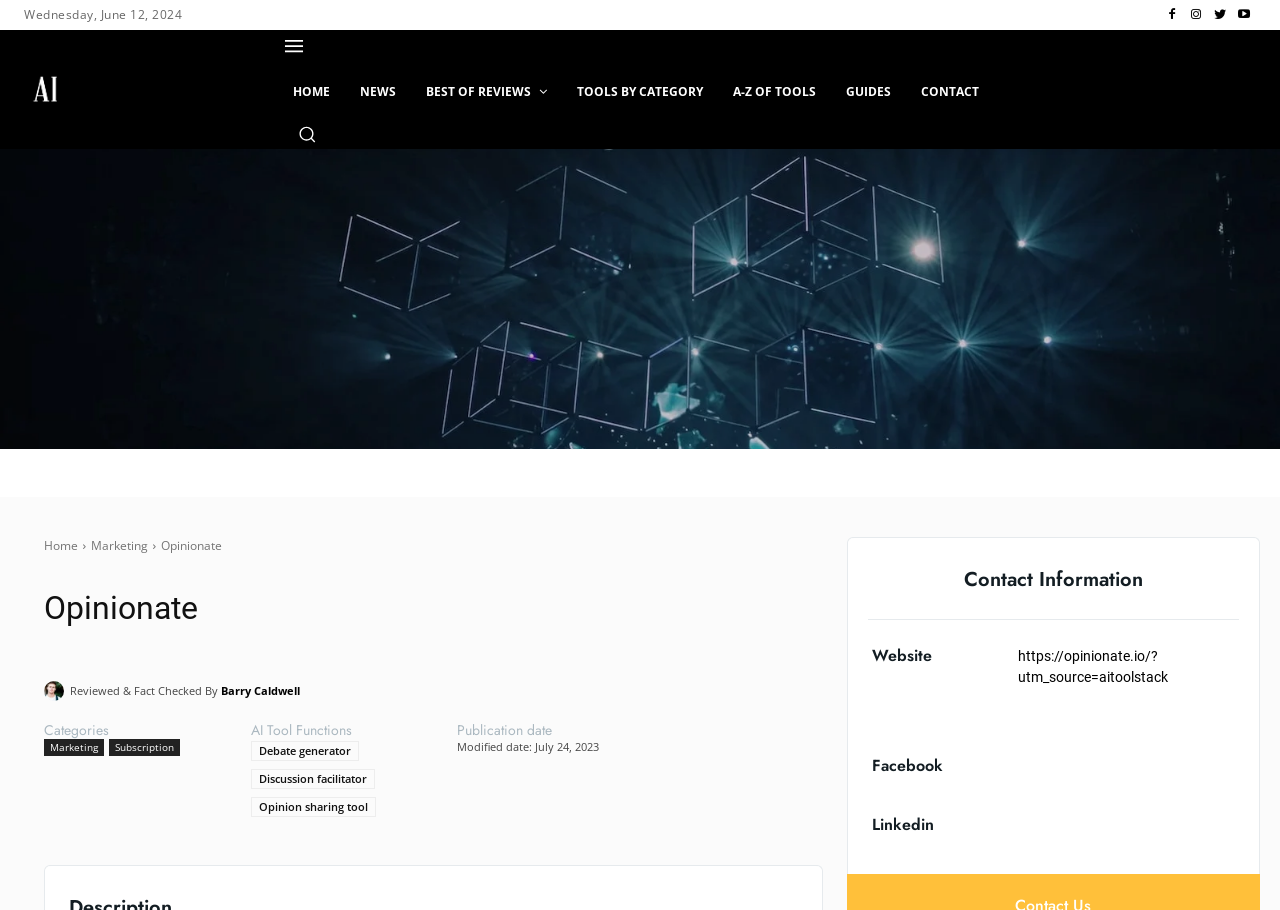Determine the bounding box coordinates of the section to be clicked to follow the instruction: "Explore the Debate generator tool". The coordinates should be given as four float numbers between 0 and 1, formatted as [left, top, right, bottom].

[0.196, 0.814, 0.28, 0.836]